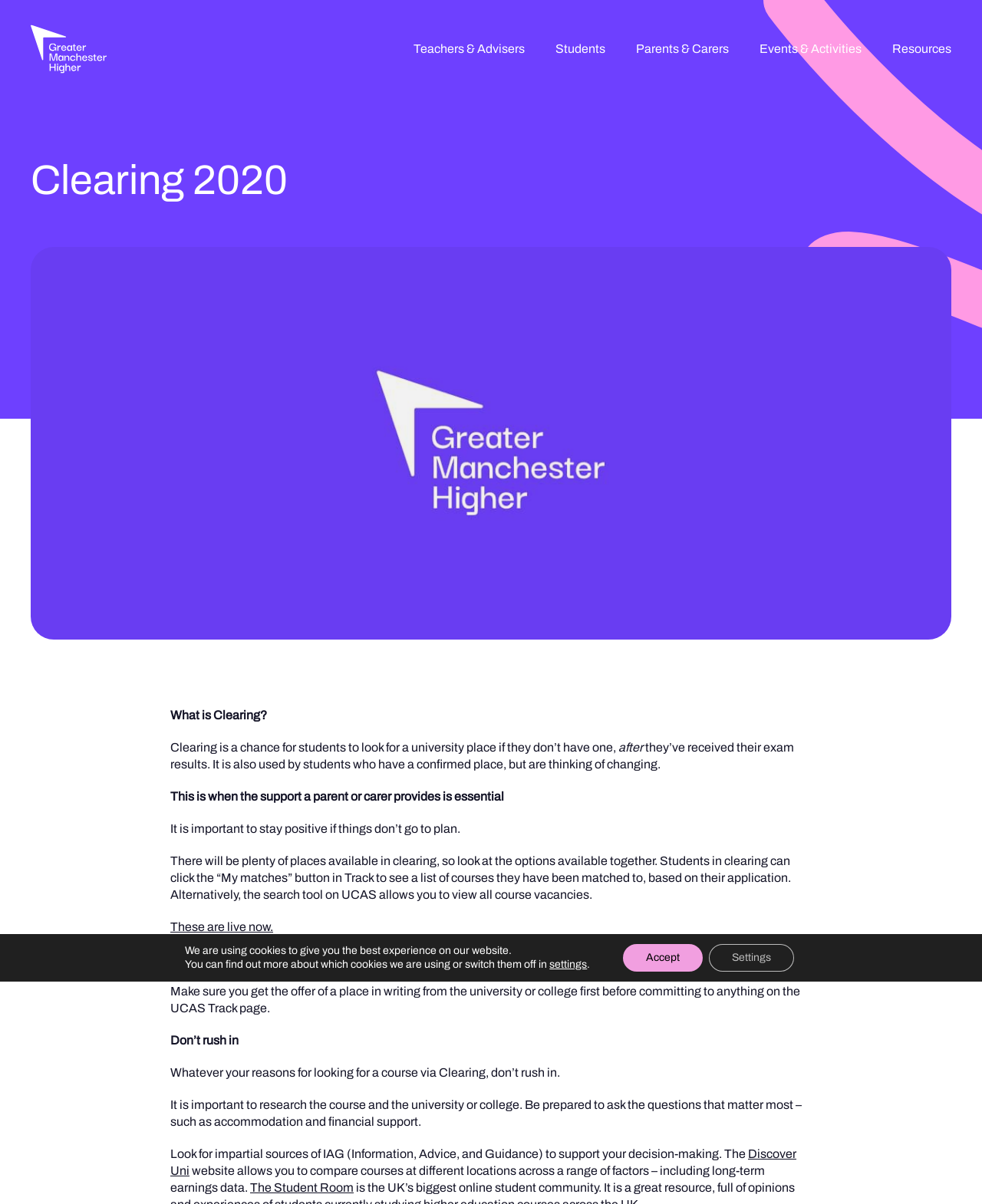What should students do if they pursue a course via Clearing?
Utilize the information in the image to give a detailed answer to the question.

The webpage advises students to speak to the university or college directly if they pursue a course via Clearing, and to make sure they get the offer of a place in writing from the university or college first before committing to anything on the UCAS Track page.